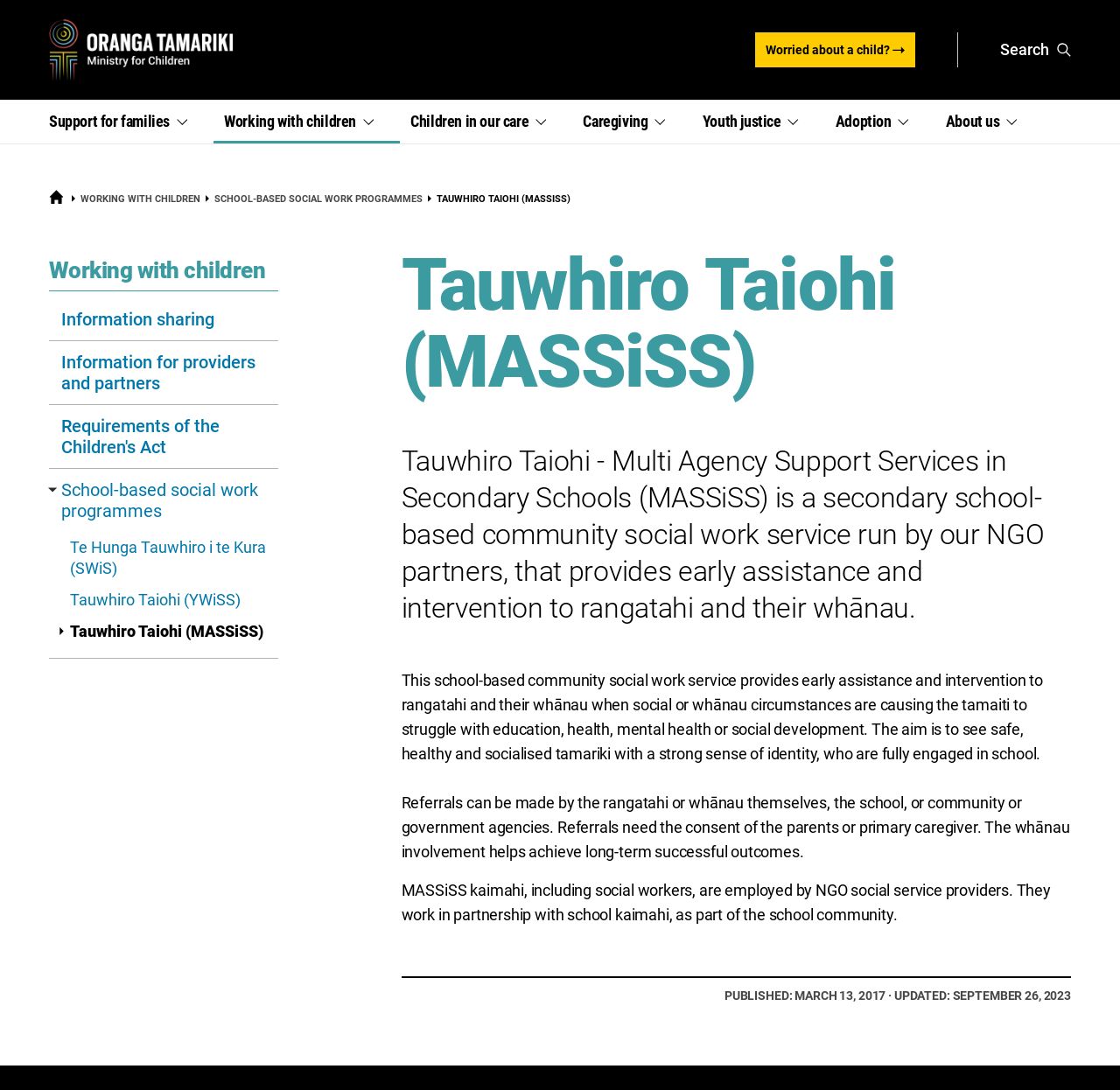Utilize the details in the image to give a detailed response to the question: What is the aim of this service?

The webpage states that the aim of this service is to see safe, healthy, and socialized tamariki with a strong sense of identity, who are fully engaged in school.